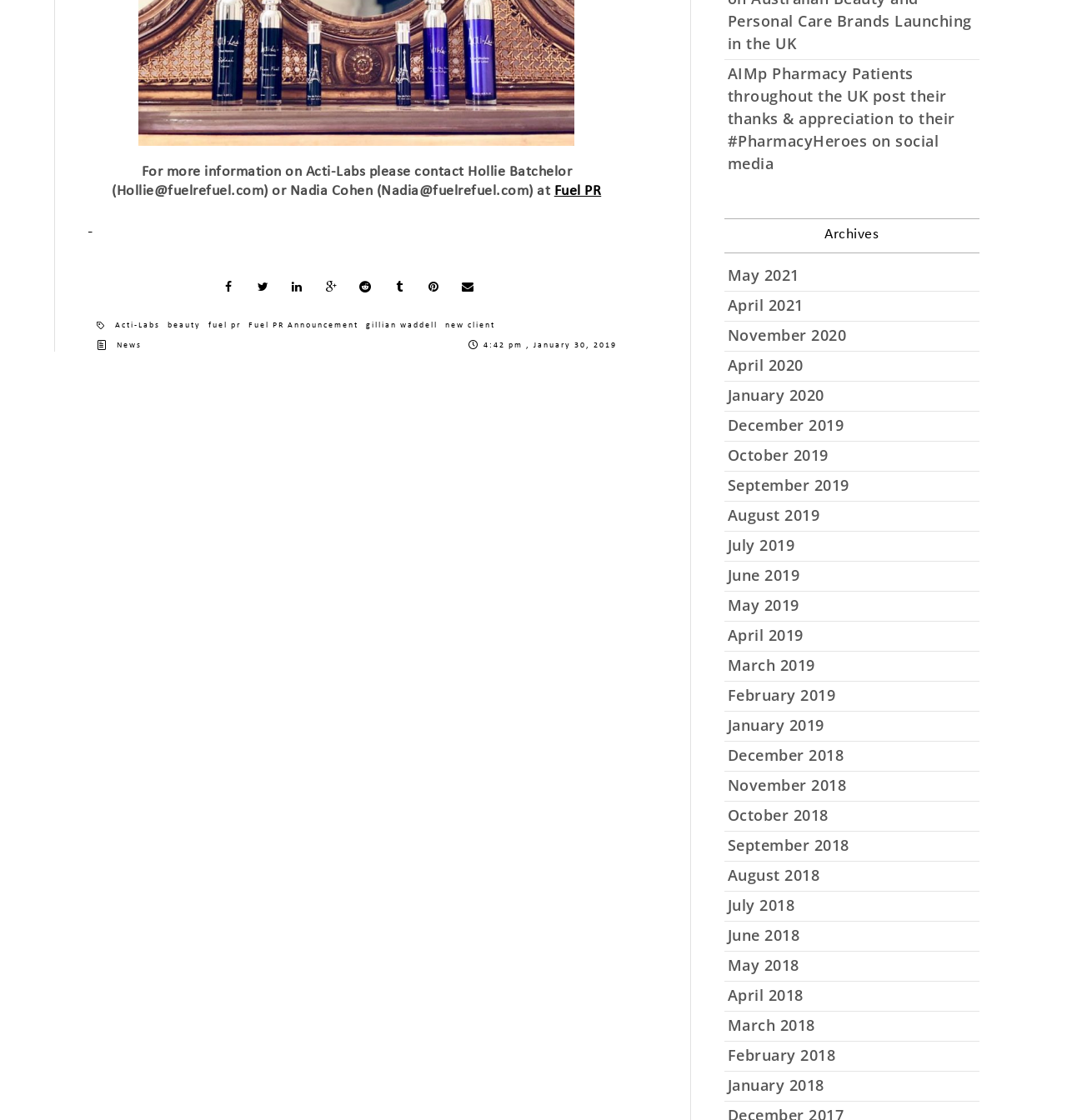Determine the bounding box coordinates of the area to click in order to meet this instruction: "Click on the link about Ramadan".

None